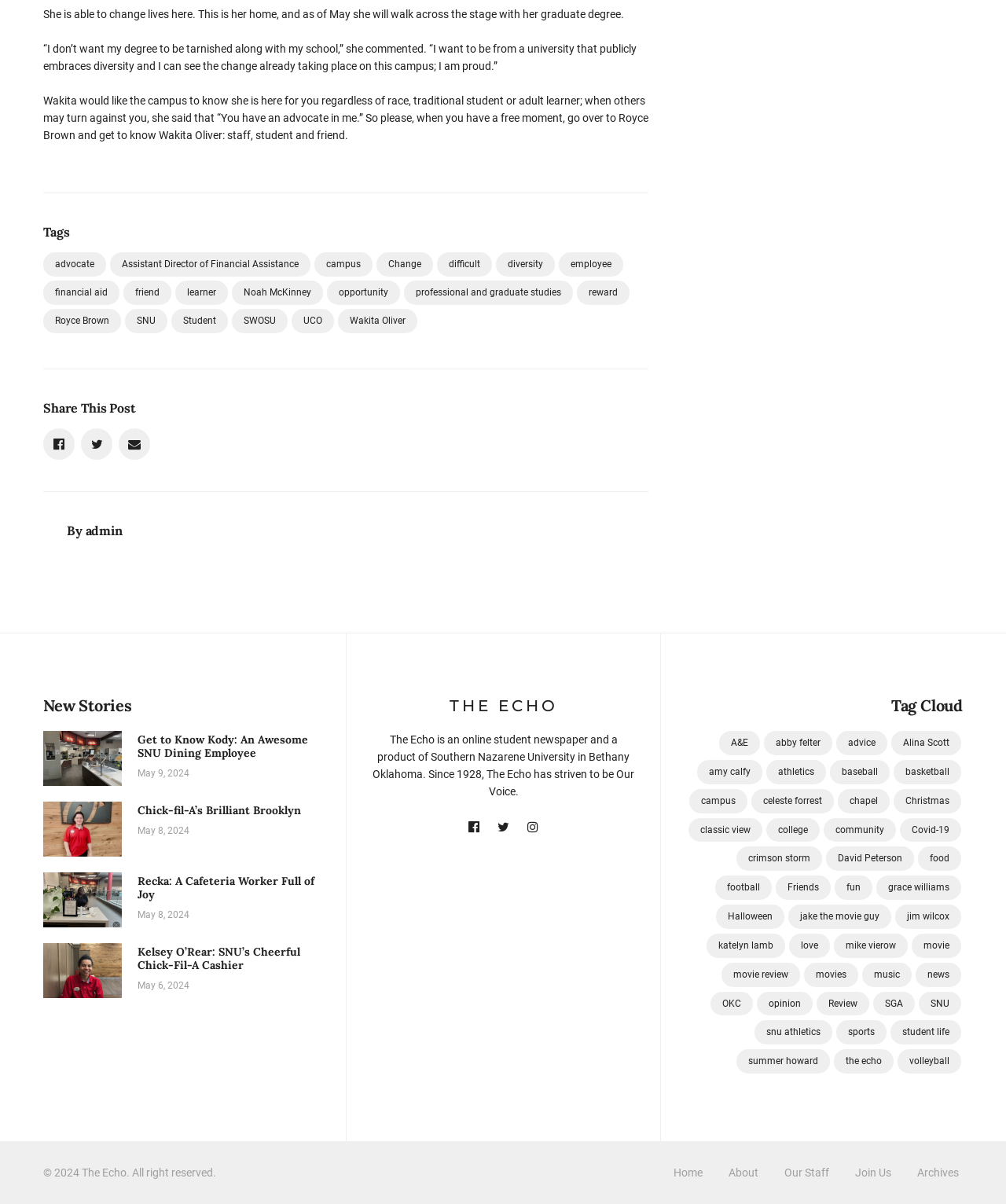Please determine the bounding box coordinates of the element to click in order to execute the following instruction: "Get to know Kody, an awesome SNU dining employee". The coordinates should be four float numbers between 0 and 1, specified as [left, top, right, bottom].

[0.043, 0.607, 0.121, 0.653]